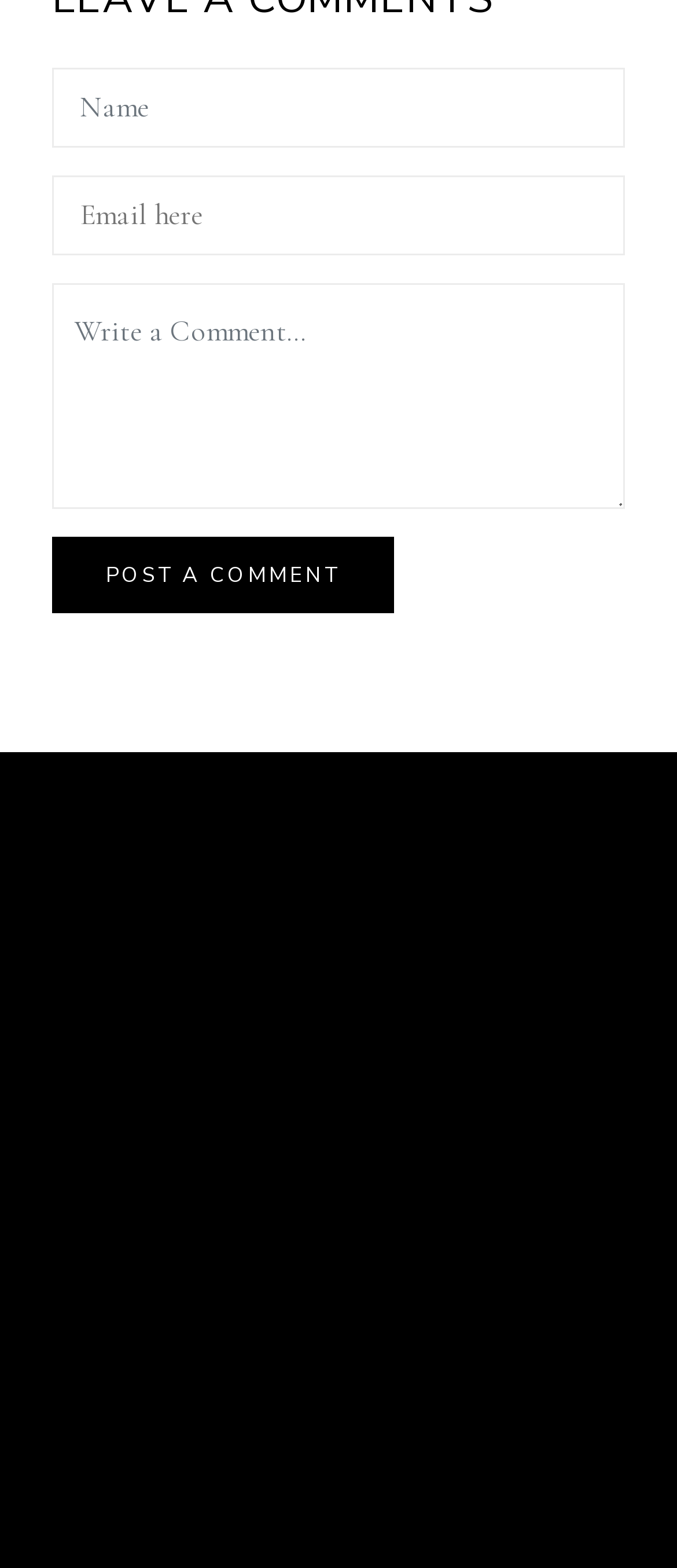Please reply with a single word or brief phrase to the question: 
What is the purpose of the button?

Post a comment